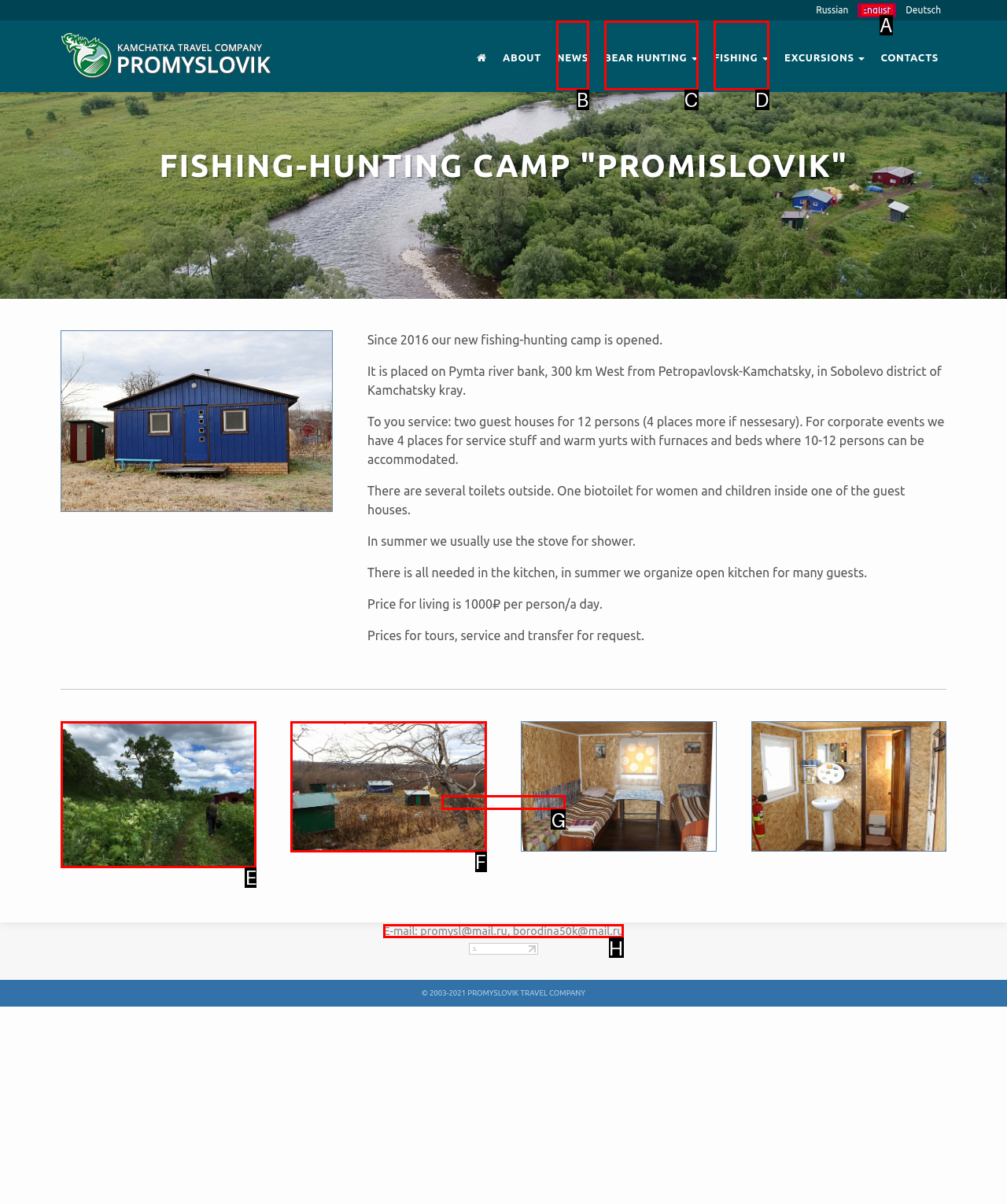For the task: Get in touch via email, identify the HTML element to click.
Provide the letter corresponding to the right choice from the given options.

H